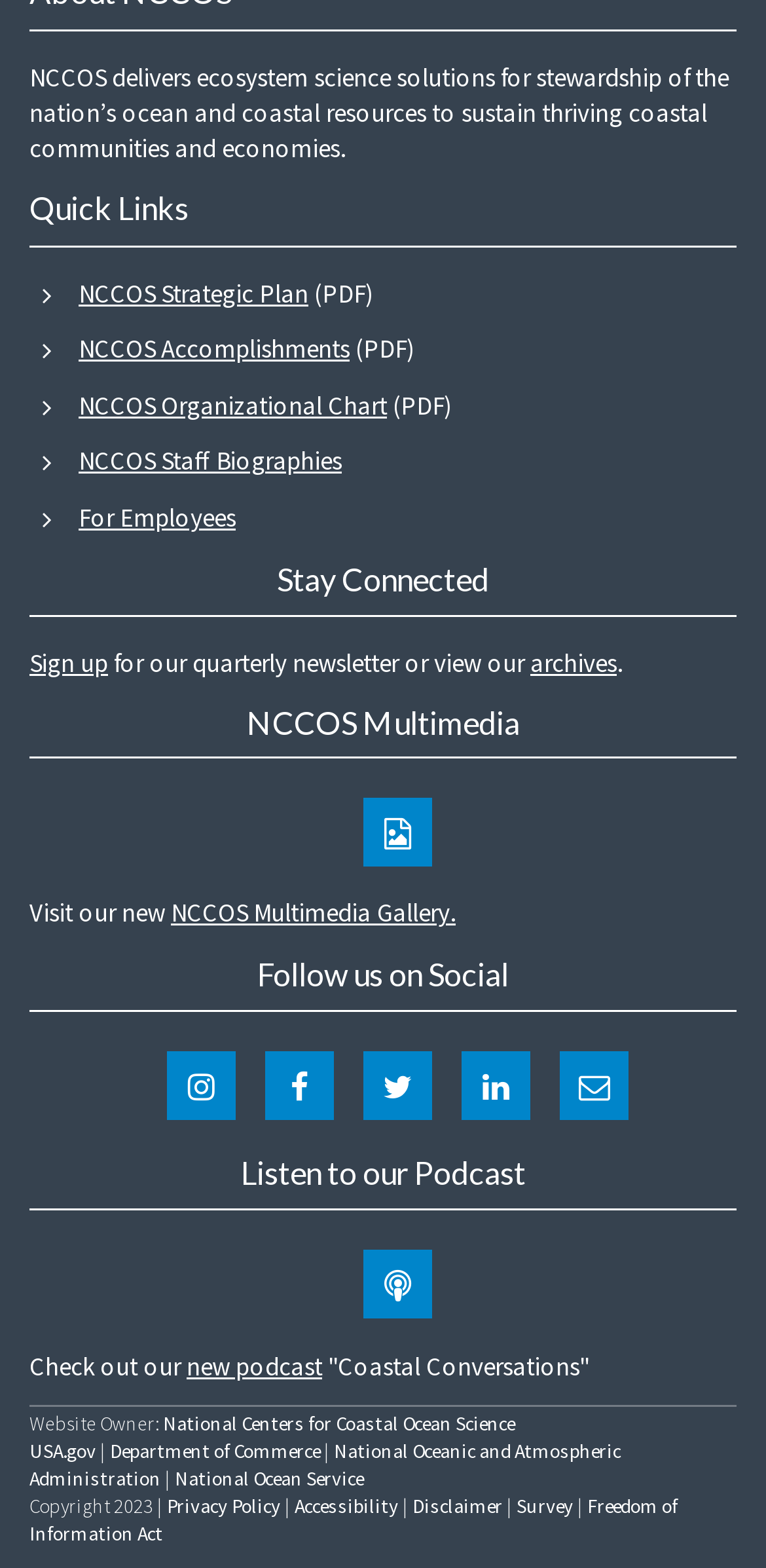Determine the bounding box coordinates for the area that needs to be clicked to fulfill this task: "Follow NCCOS on Twitter". The coordinates must be given as four float numbers between 0 and 1, i.e., [left, top, right, bottom].

[0.218, 0.67, 0.308, 0.714]